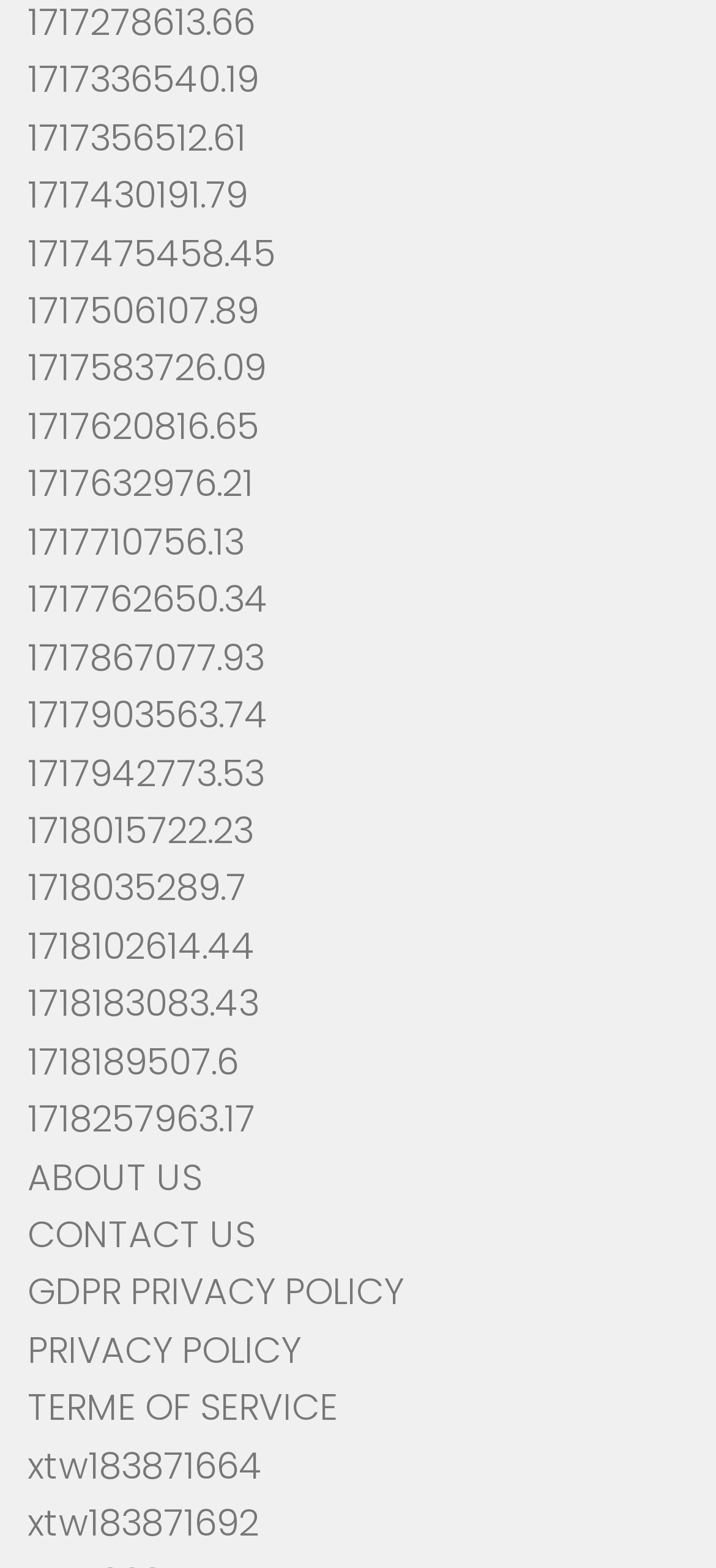Determine the bounding box coordinates for the region that must be clicked to execute the following instruction: "read the PRIVACY POLICY".

[0.038, 0.844, 0.421, 0.877]